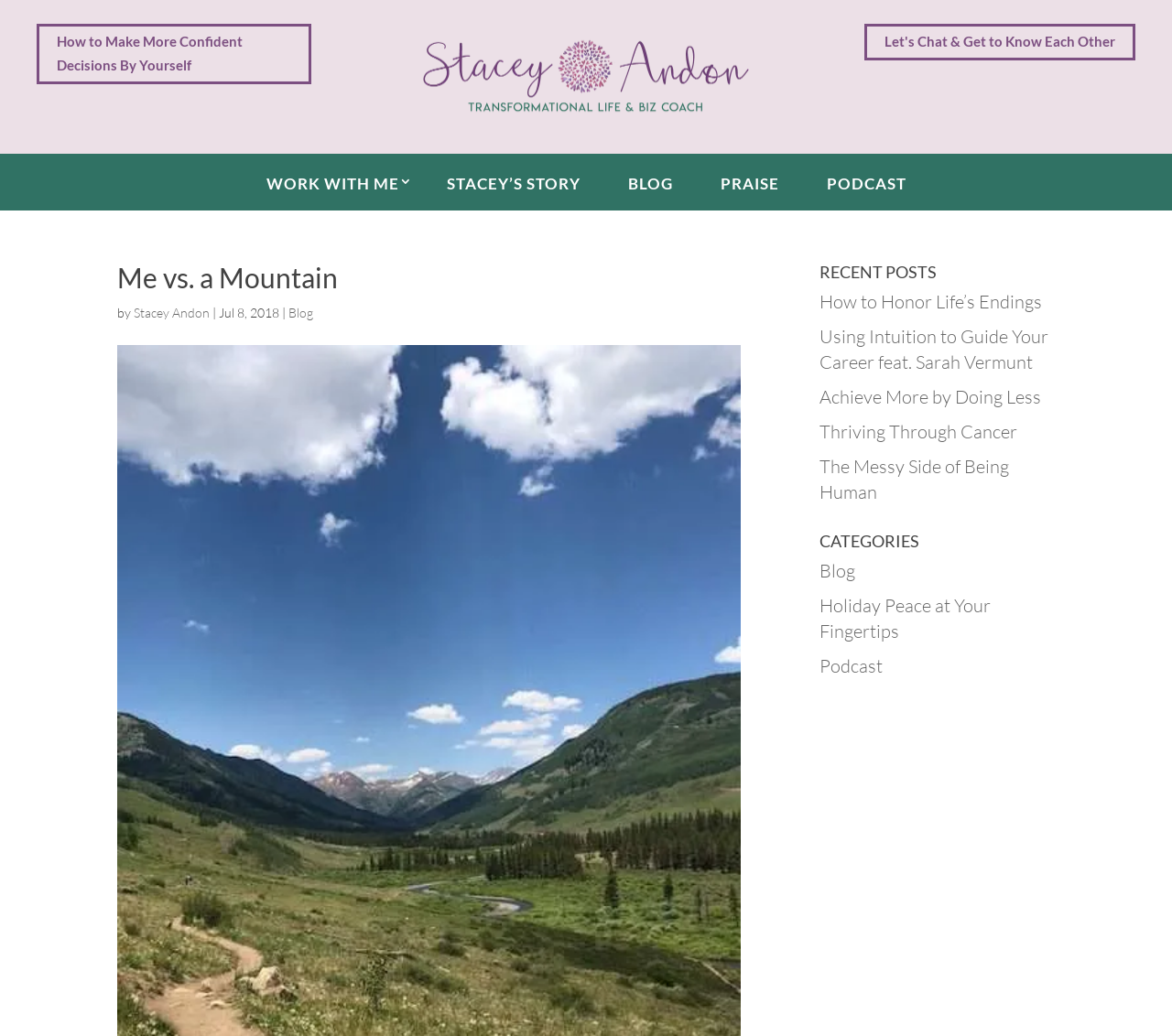Identify the bounding box coordinates for the UI element described by the following text: "Thriving Through Cancer". Provide the coordinates as four float numbers between 0 and 1, in the format [left, top, right, bottom].

[0.699, 0.405, 0.868, 0.427]